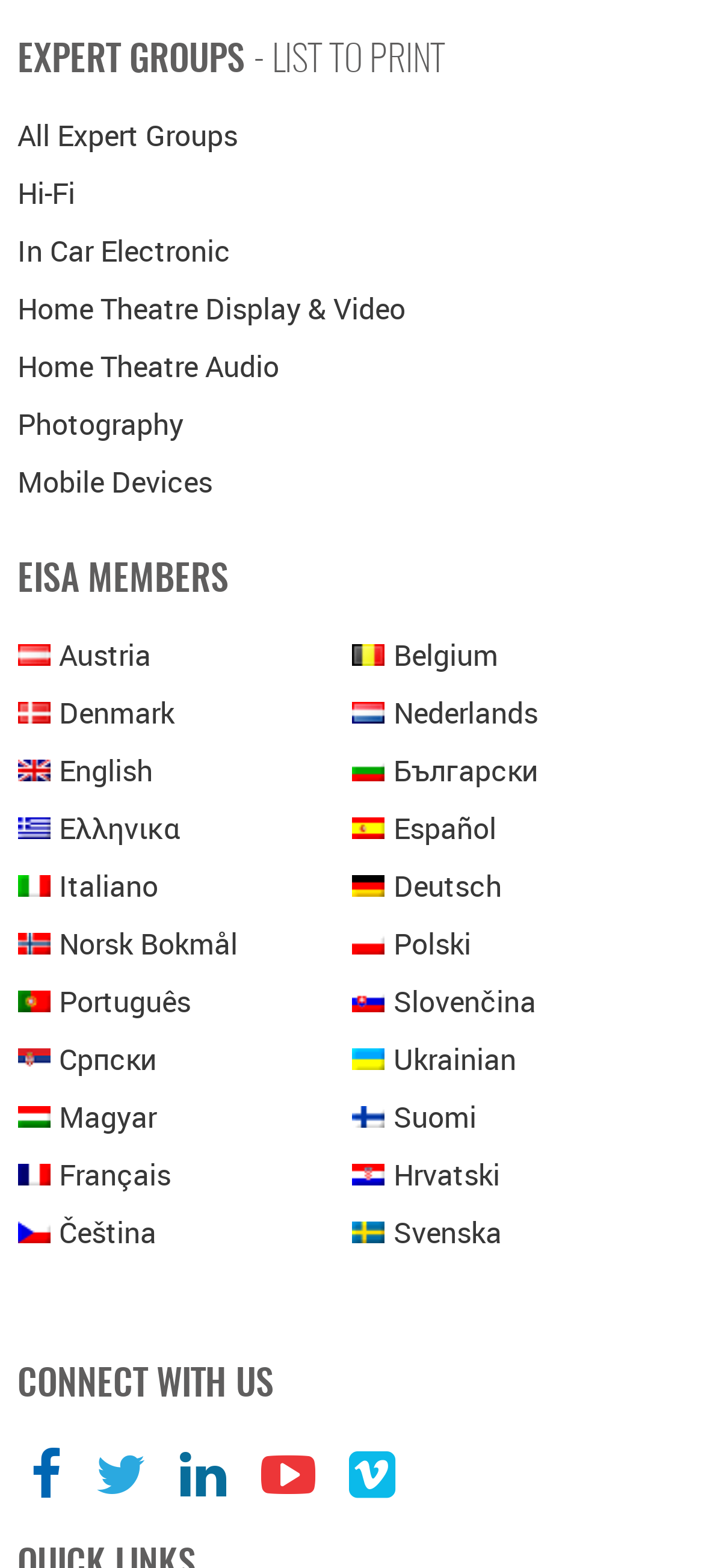Determine the bounding box coordinates of the section I need to click to execute the following instruction: "Follow EISA on Facebook". Provide the coordinates as four float numbers between 0 and 1, i.e., [left, top, right, bottom].

[0.025, 0.934, 0.117, 0.959]